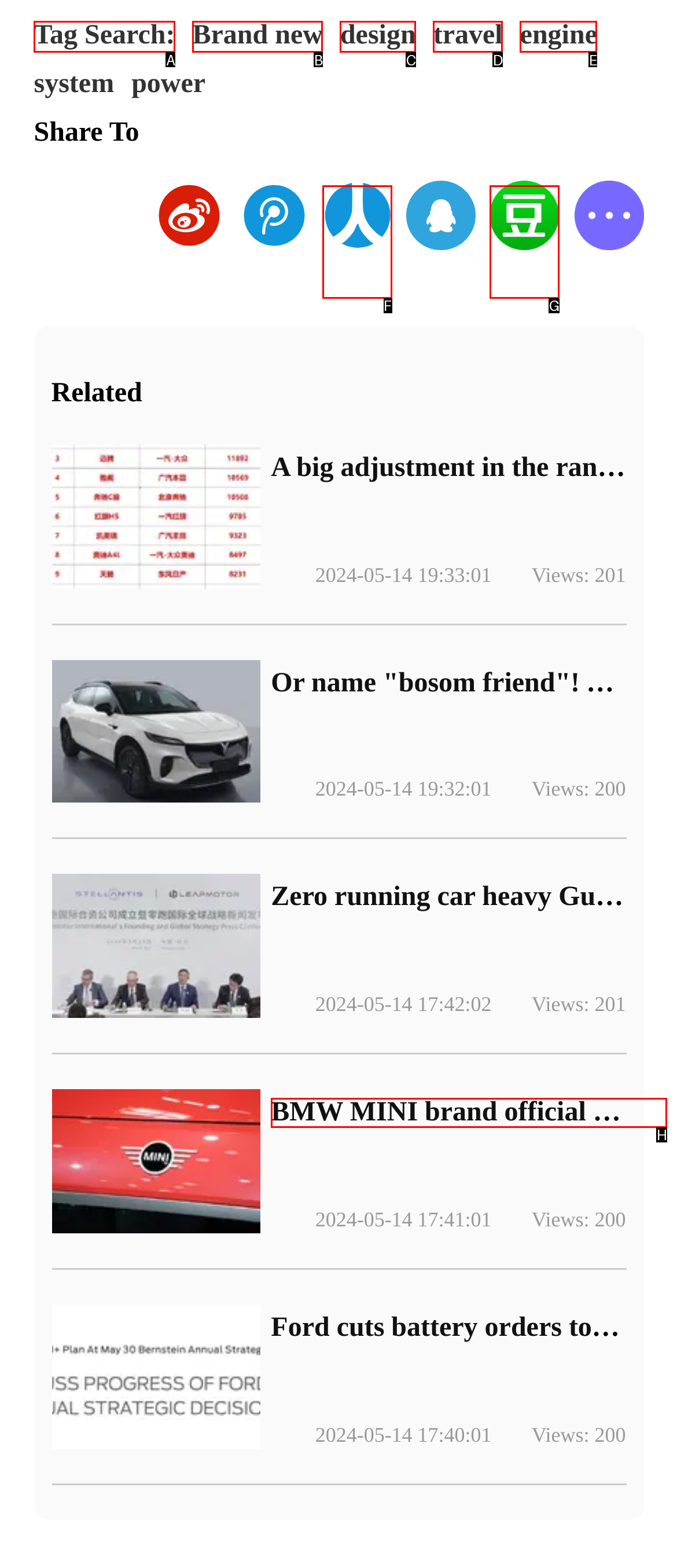Determine the HTML element that best aligns with the description: Tag Search:
Answer with the appropriate letter from the listed options.

A